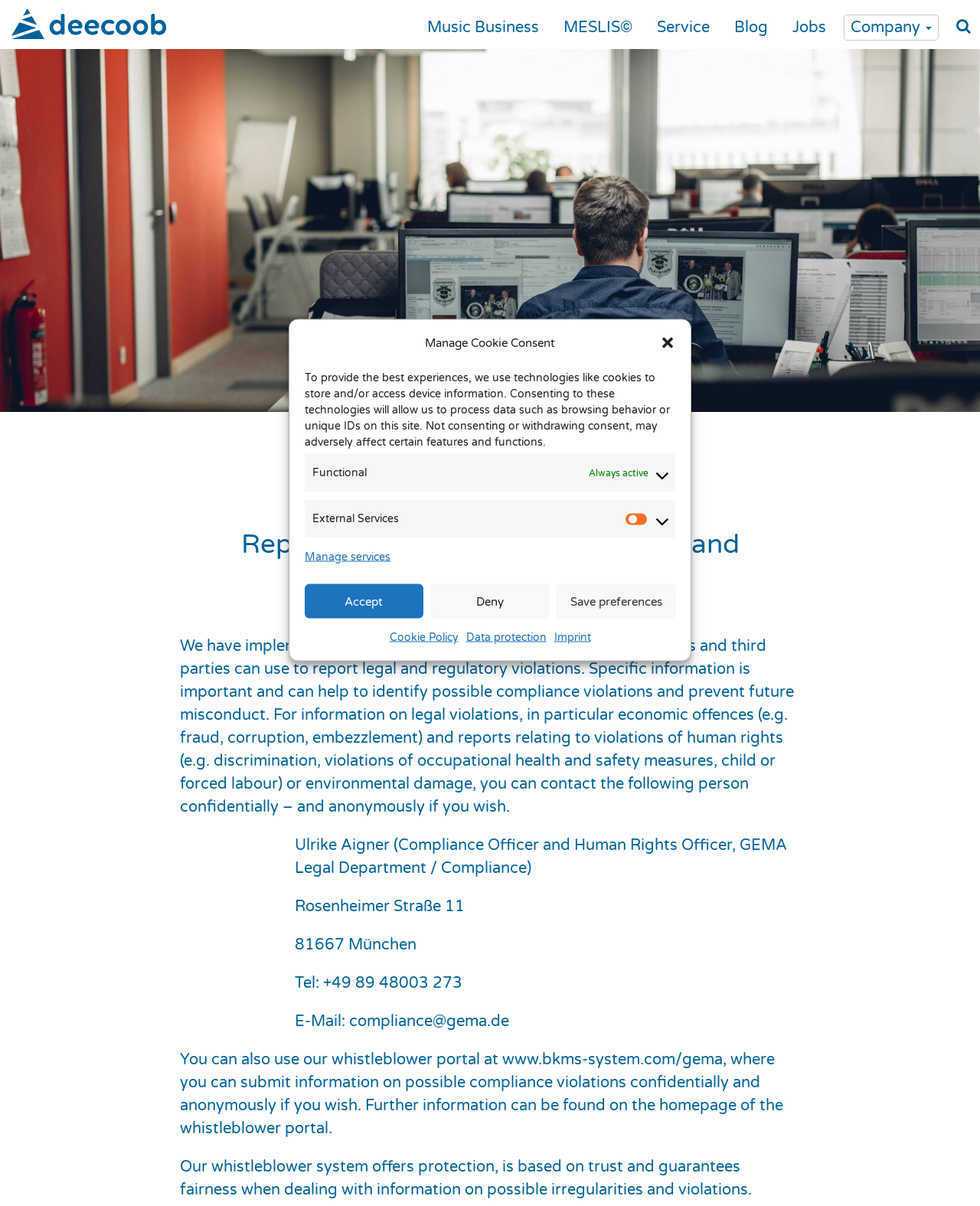Find the bounding box coordinates for the area you need to click to carry out the instruction: "Open the Manage services link". The coordinates should be four float numbers between 0 and 1, indicated as [left, top, right, bottom].

[0.311, 0.452, 0.398, 0.471]